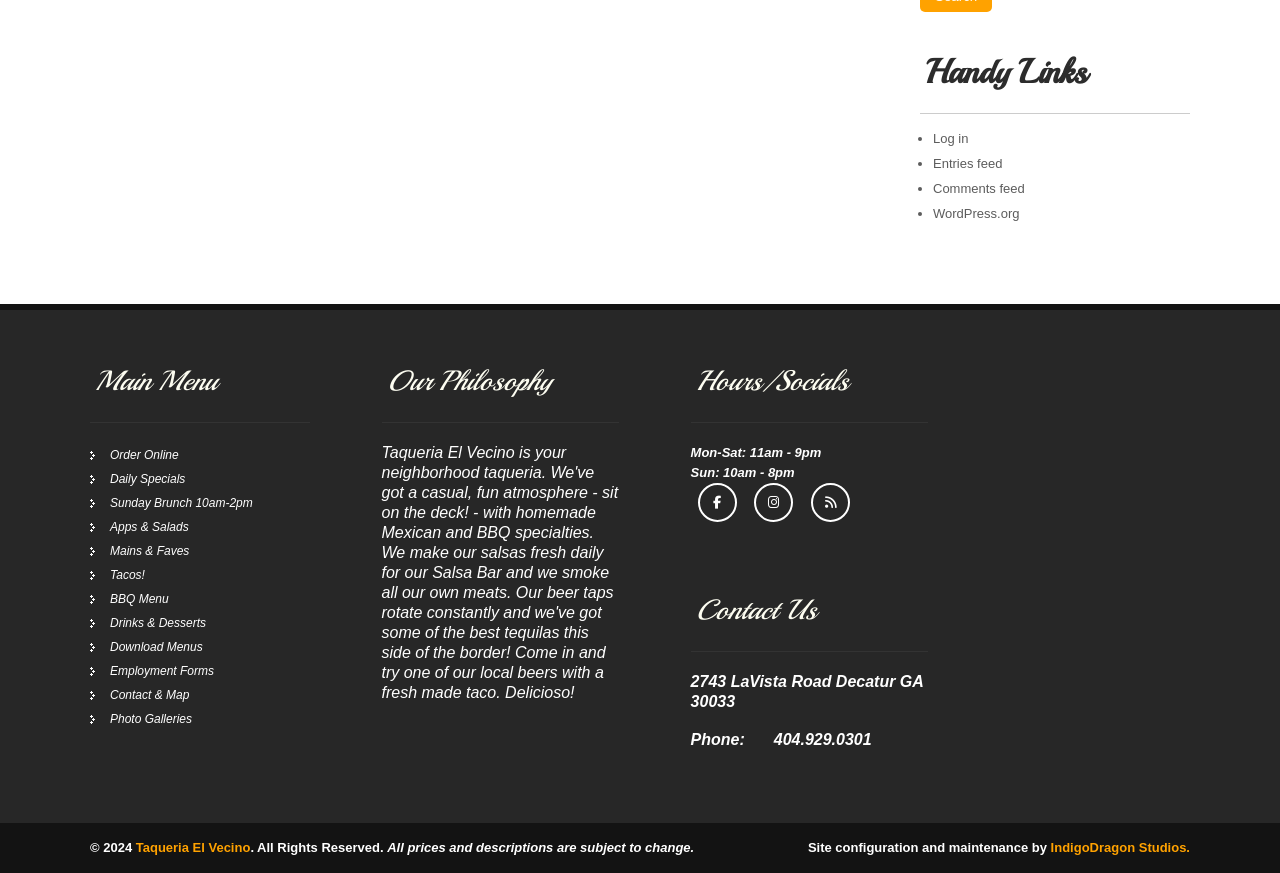What are the hours of operation on Sundays?
Refer to the screenshot and answer in one word or phrase.

10am - 8pm